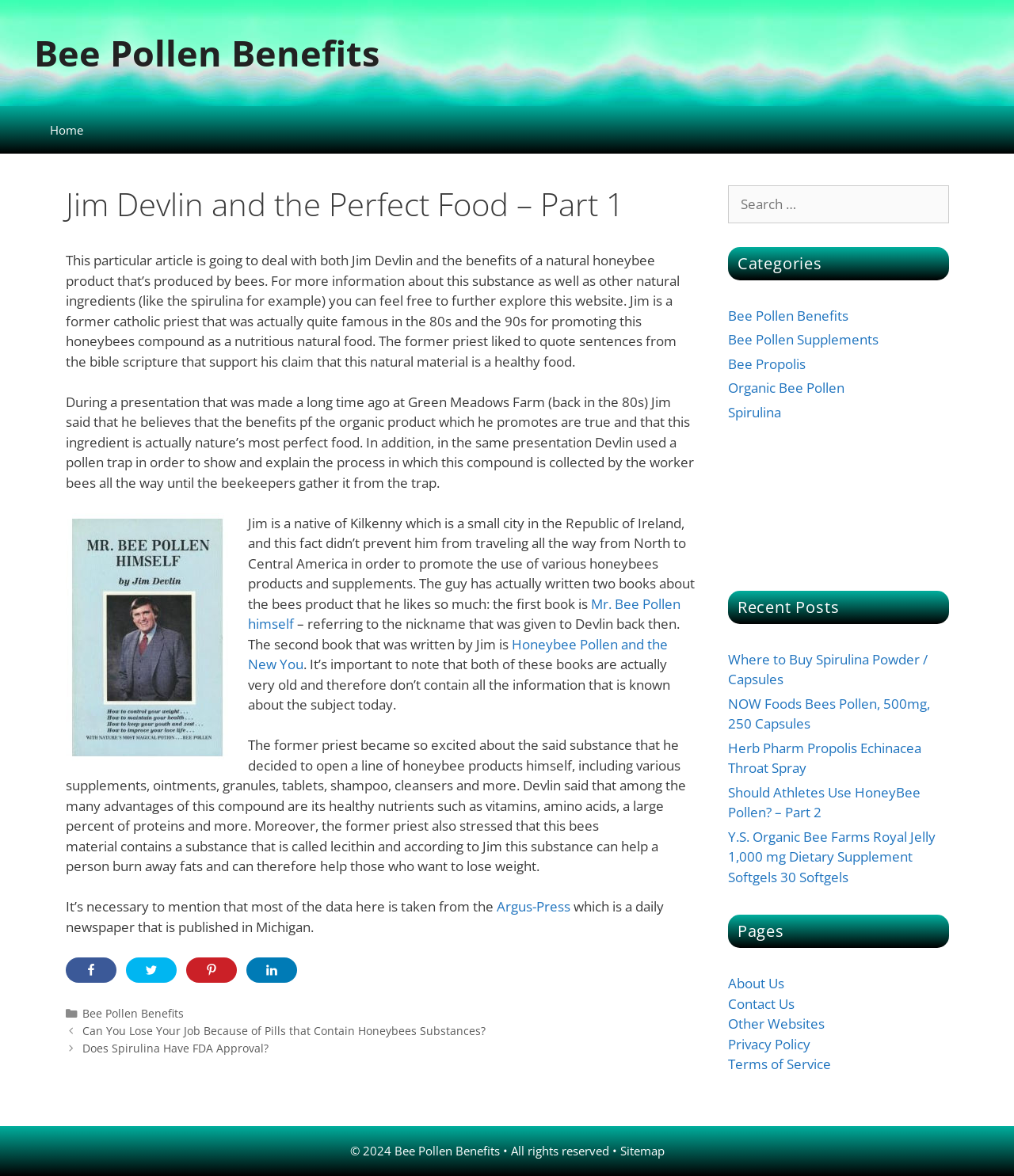Please pinpoint the bounding box coordinates for the region I should click to adhere to this instruction: "Search for something".

[0.718, 0.158, 0.936, 0.19]